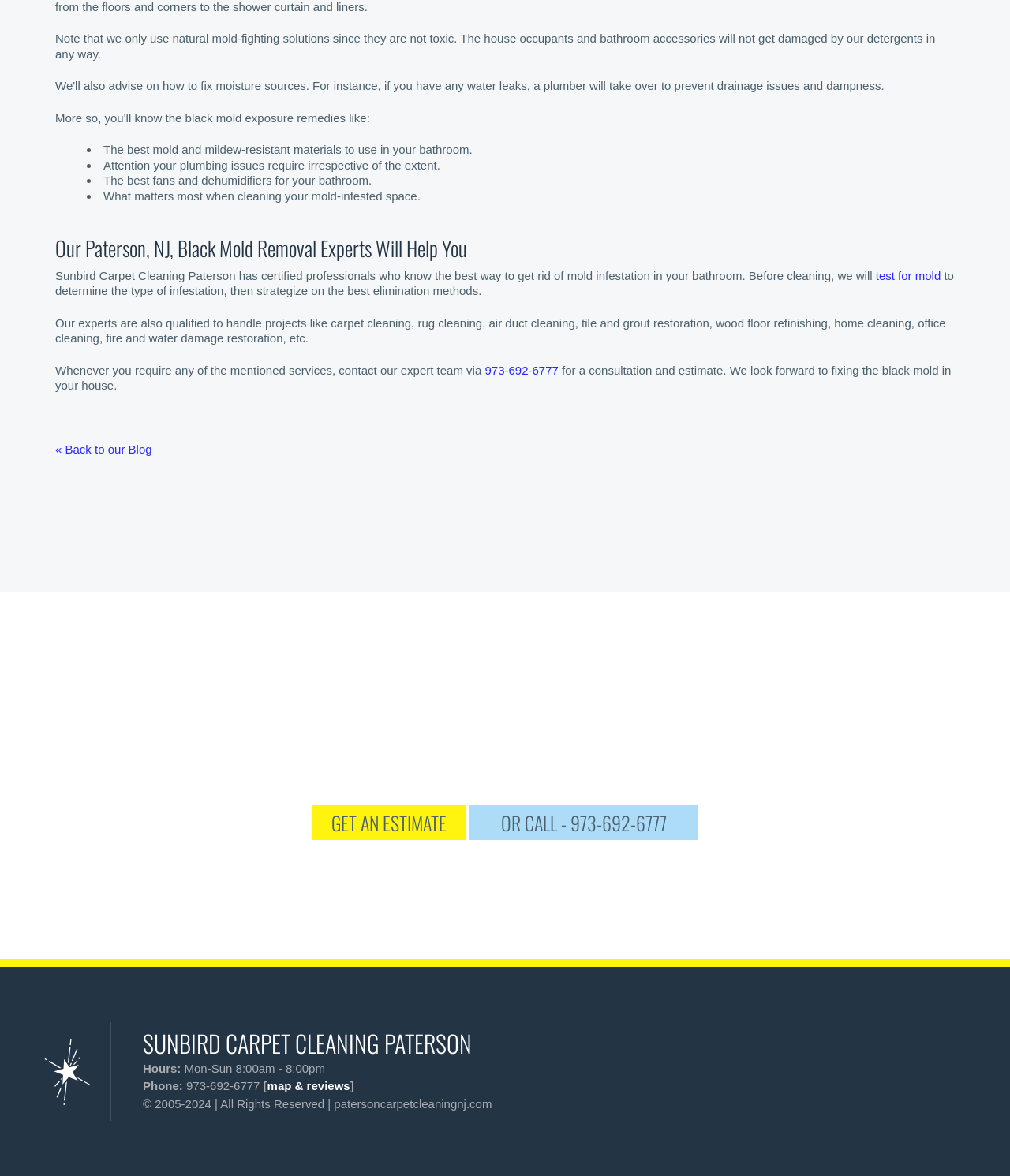What is the name of the company?
Look at the webpage screenshot and answer the question with a detailed explanation.

I found the company name by looking at the text content of the static text element located at the top of the webpage, which is 'SUNBIRD CARPET CLEANING PATERSON'.